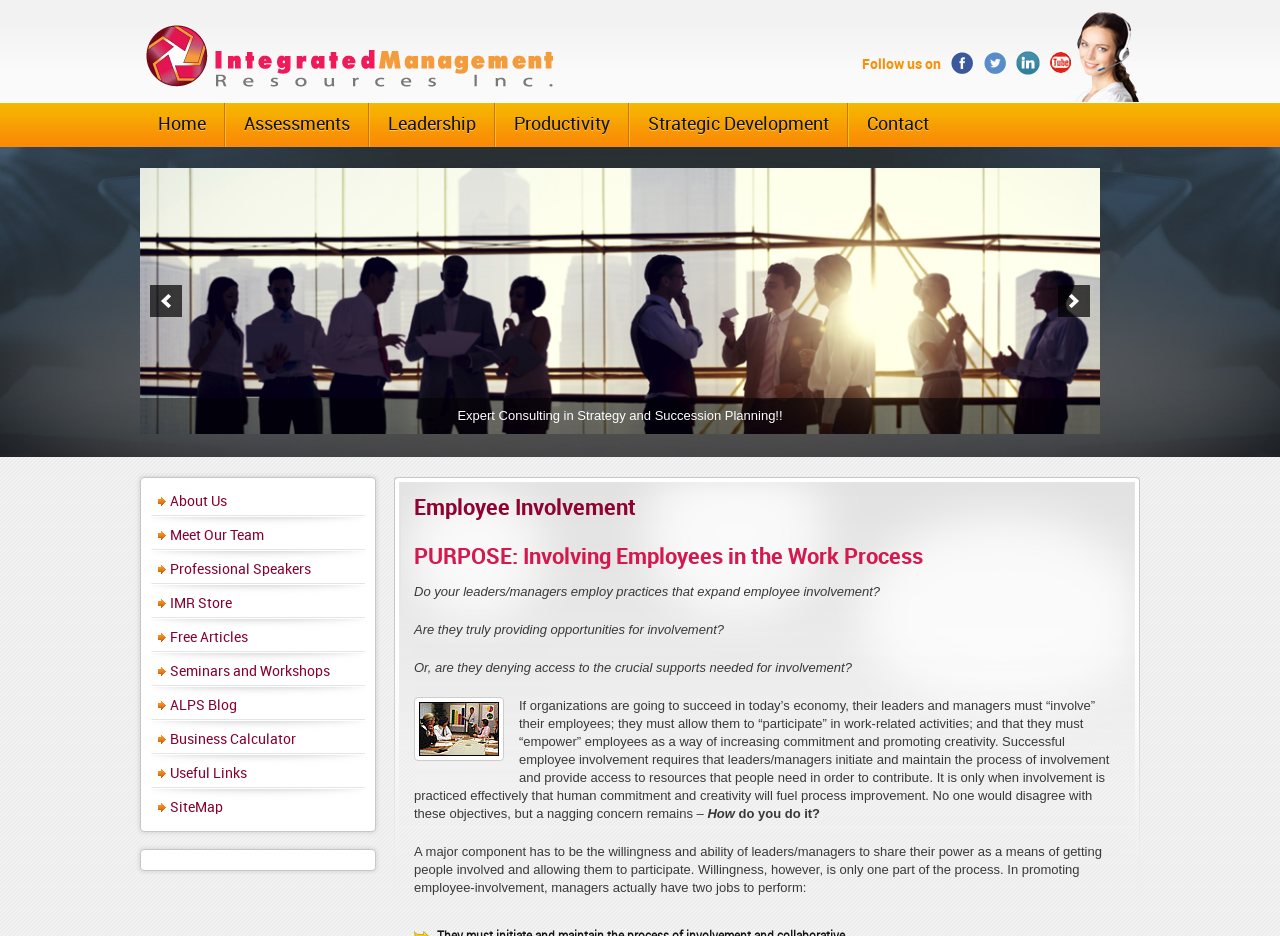Can you look at the image and give a comprehensive answer to the question:
What is the purpose of involving employees in the work process?

The purpose of involving employees in the work process is to increase commitment and promote creativity, as stated in the text 'If organizations are going to succeed in today’s economy, their leaders and managers must “involve” their employees; they must allow them to “participate” in work-related activities; and that they must “empower” employees as a way of increasing commitment and promoting creativity'.